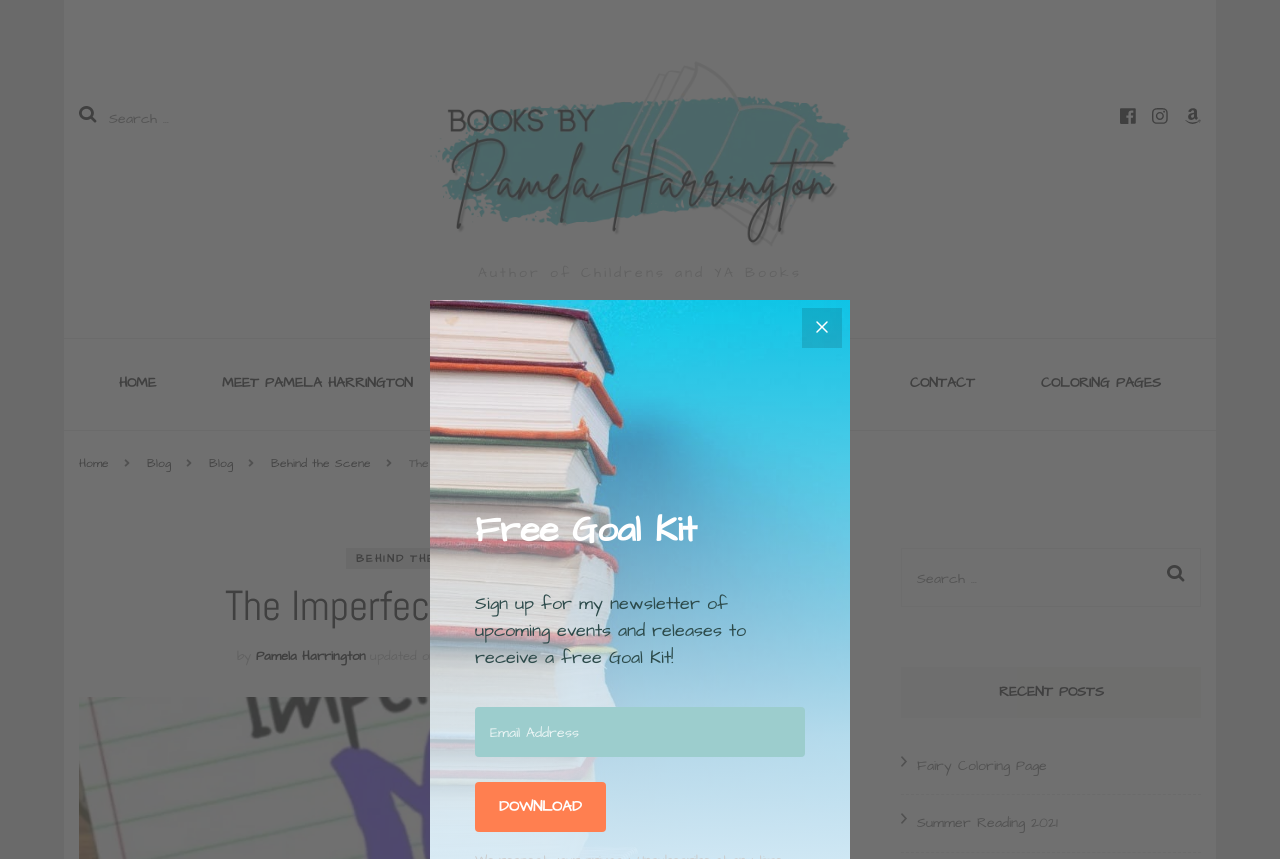Generate a comprehensive description of the webpage.

This webpage is about author Pamela Harrington, specifically her book "The Imperfect Imperfectly Me". At the top, there is a search bar with a "Search" button, accompanied by a "Search for:" label. Below this, there is a navigation menu with links to "HOME", "MEET PAMELA HARRINGTON", "BOOKS", "BLOG", "GUEST APPEARANCES", "CONTACT", and "COLORING PAGES".

On the left side, there are two columns of links. The top column has links to "Home", "Blog", and "Behind the Scene". The bottom column has a link to "The Imperfect Imperfectly Me", which is the main focus of the page.

The main content area is divided into sections. The first section has a heading "The Imperfect Imperfectly Me" and displays the book's author, Pamela Harrington, with an update date of February 9, 2021. There is also a "Leave a Comment" link.

Below this, there is a search bar with a "Search" button, similar to the one at the top. This is followed by a "RECENT POSTS" section with links to "Fairy Coloring Page" and "Summer Reading 2021".

On the right side, there is a section promoting a free Goal Kit. It has a heading "Free Goal Kit" and a paragraph of text describing how to receive the kit by signing up for the newsletter. There is a text box to enter an email address and a "DOWNLOAD" button.

At the bottom of the page, there is a "Close" button with an accompanying image.